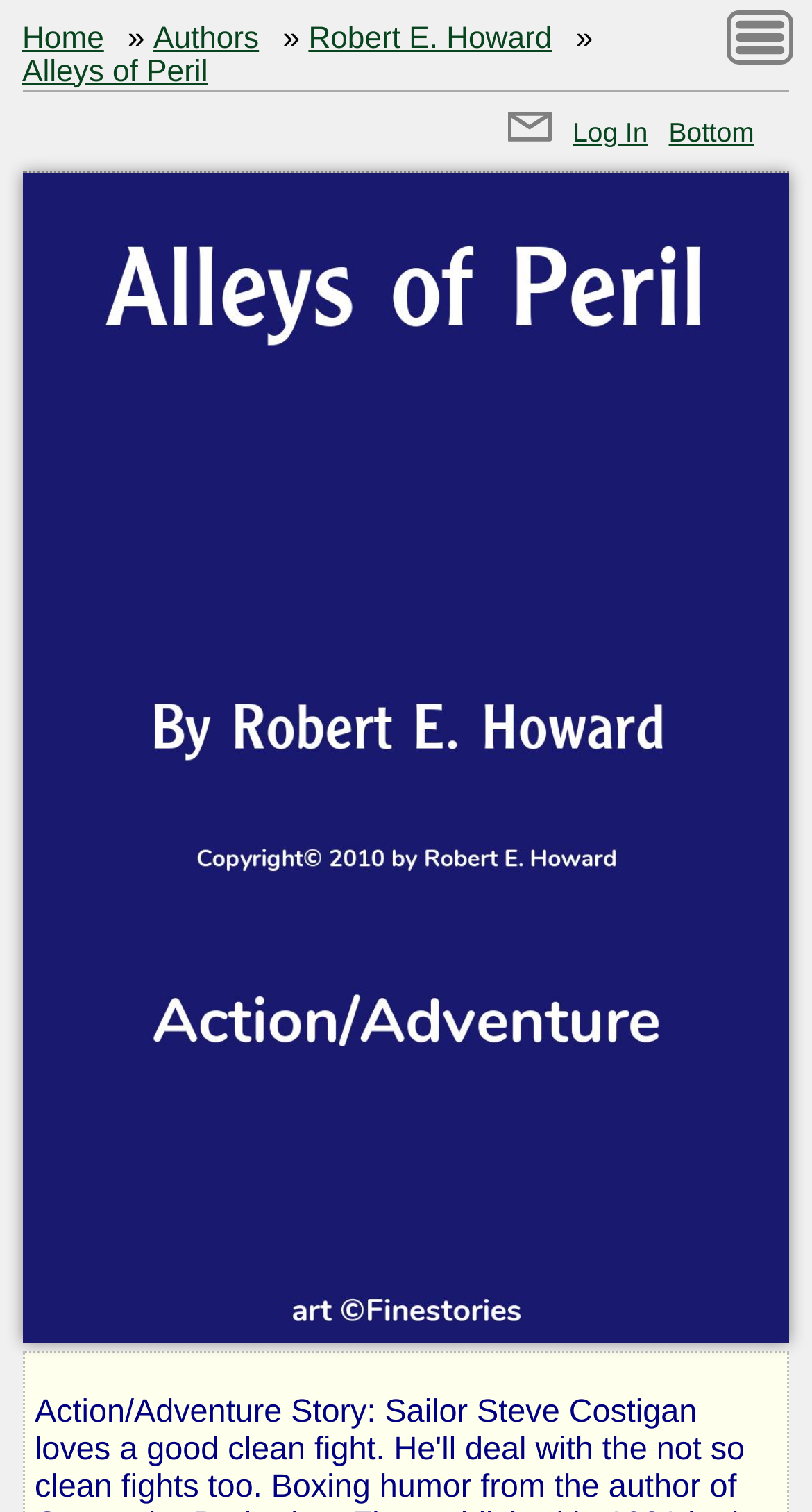Use a single word or phrase to answer the following:
What is the purpose of the 'Scrolling, Settings and Navigation' link?

Settings and navigation